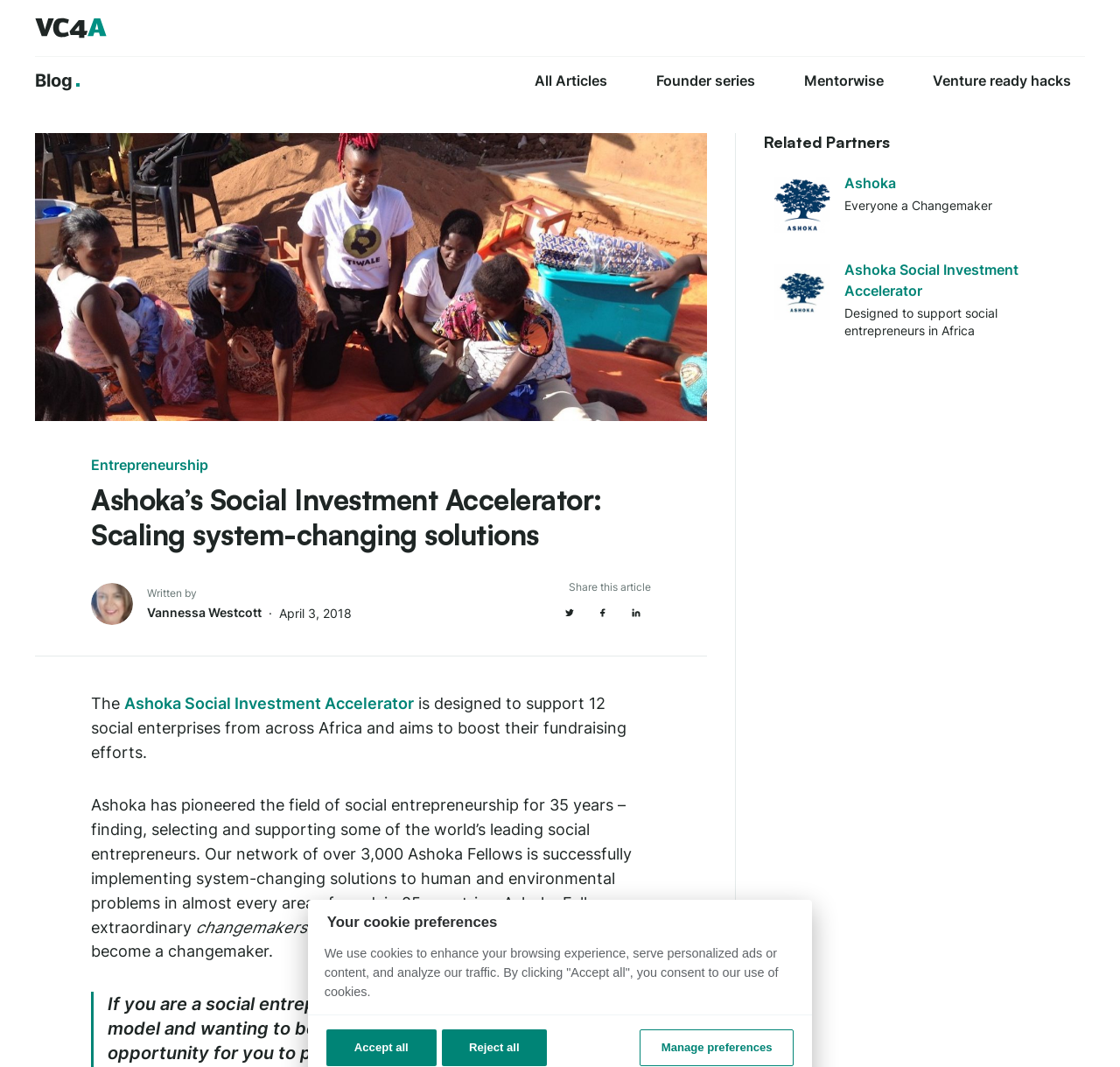Please determine the bounding box coordinates for the element that should be clicked to follow these instructions: "Learn about Ashoka Social Investment Accelerator".

[0.111, 0.651, 0.37, 0.668]